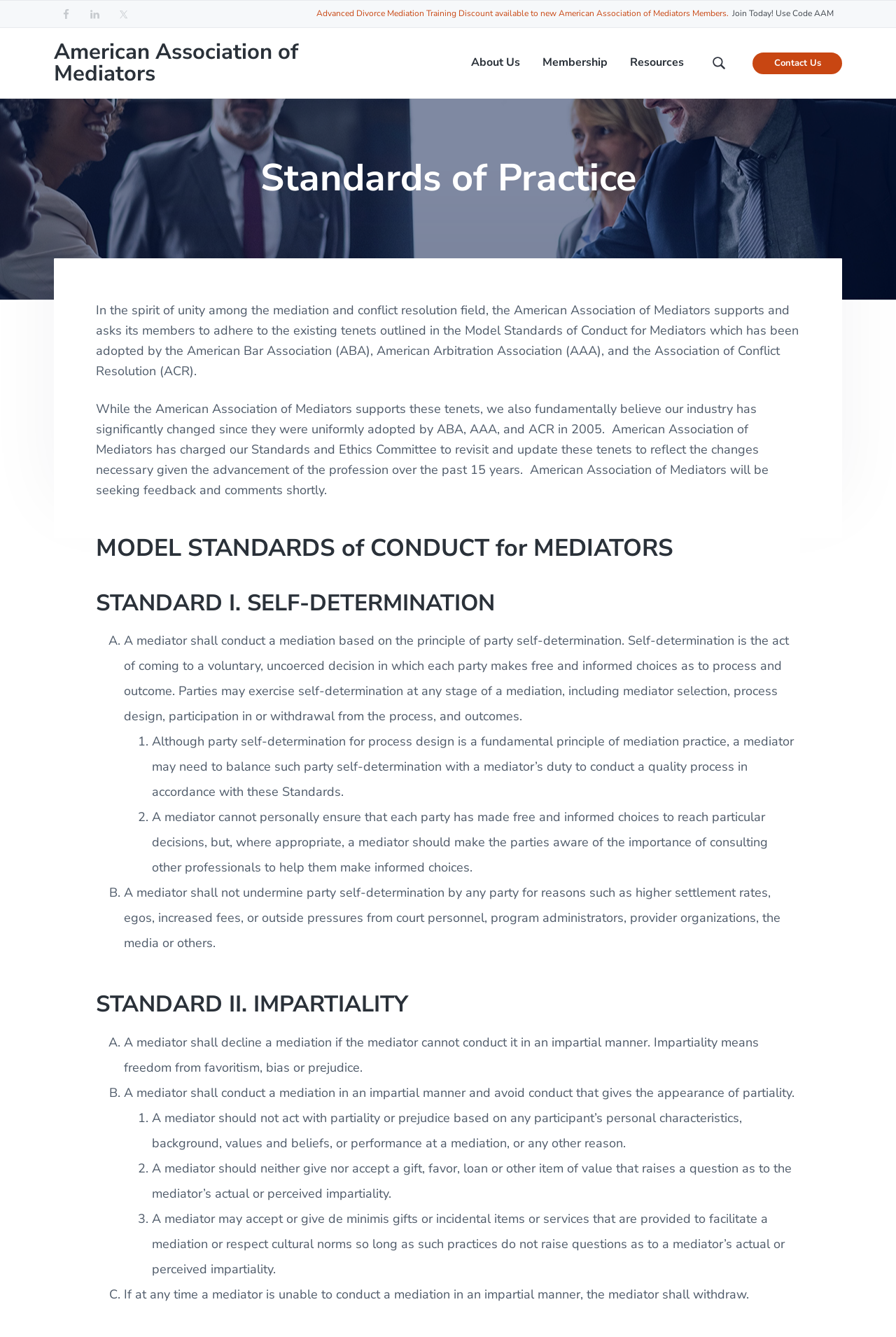Identify the coordinates of the bounding box for the element described below: "Membership". Return the coordinates as four float numbers between 0 and 1: [left, top, right, bottom].

[0.605, 0.04, 0.678, 0.054]